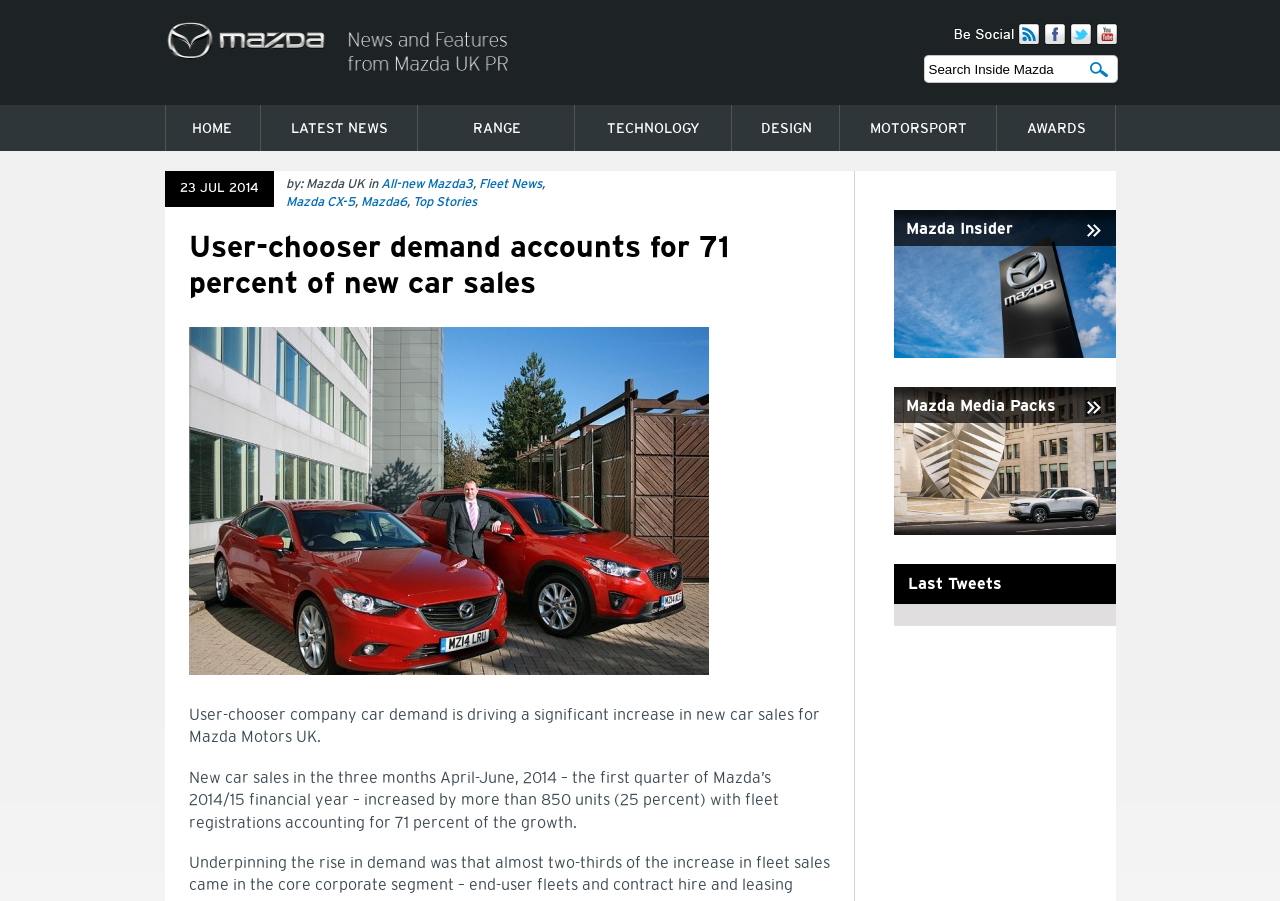Please reply to the following question with a single word or a short phrase:
What percentage of new car sales is attributed to user-chooser demand?

71 percent